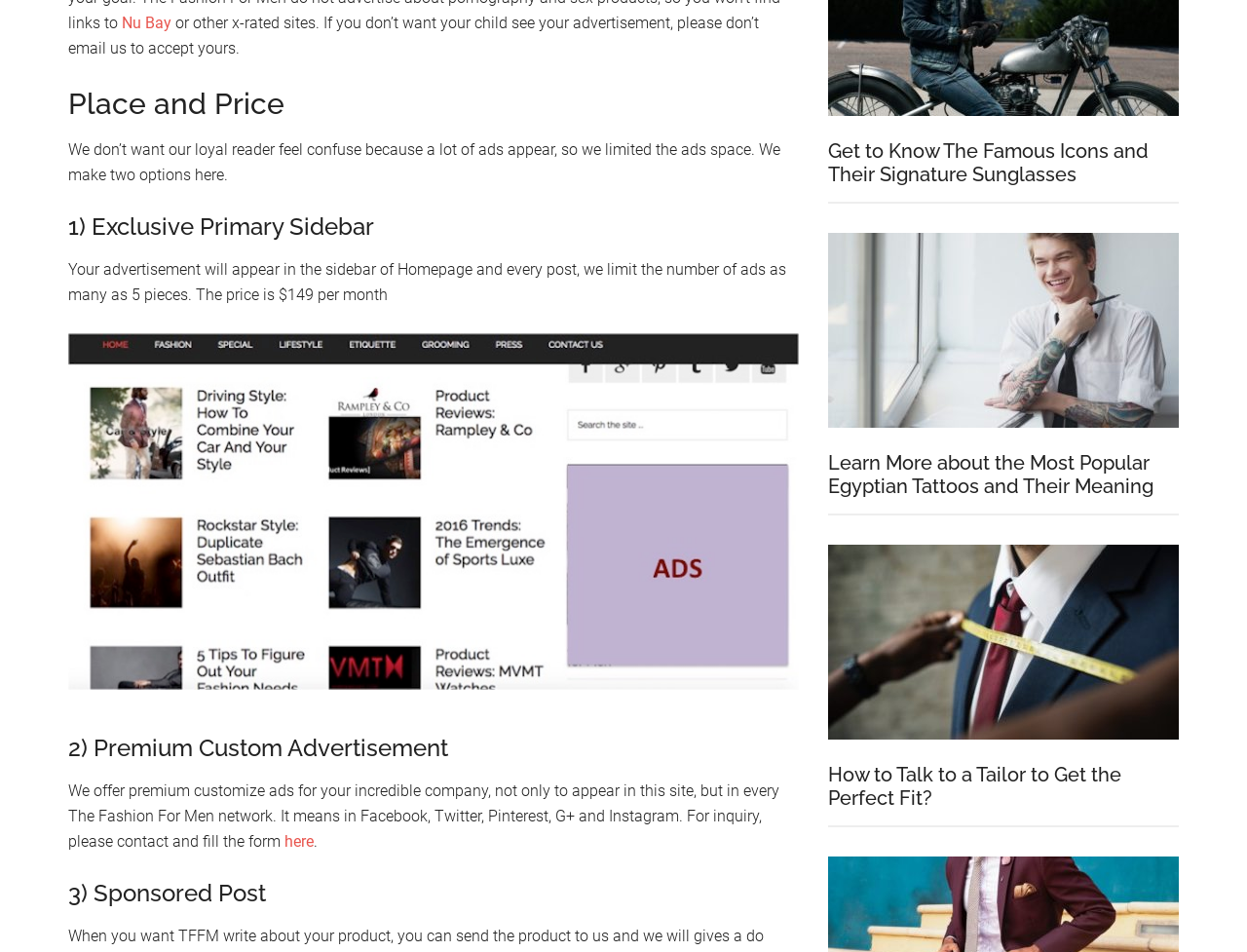Please determine the bounding box coordinates of the element's region to click for the following instruction: "Read more about 'Get to Know The Famous Icons and Their Signature Sunglasses'".

[0.664, 0.146, 0.921, 0.195]